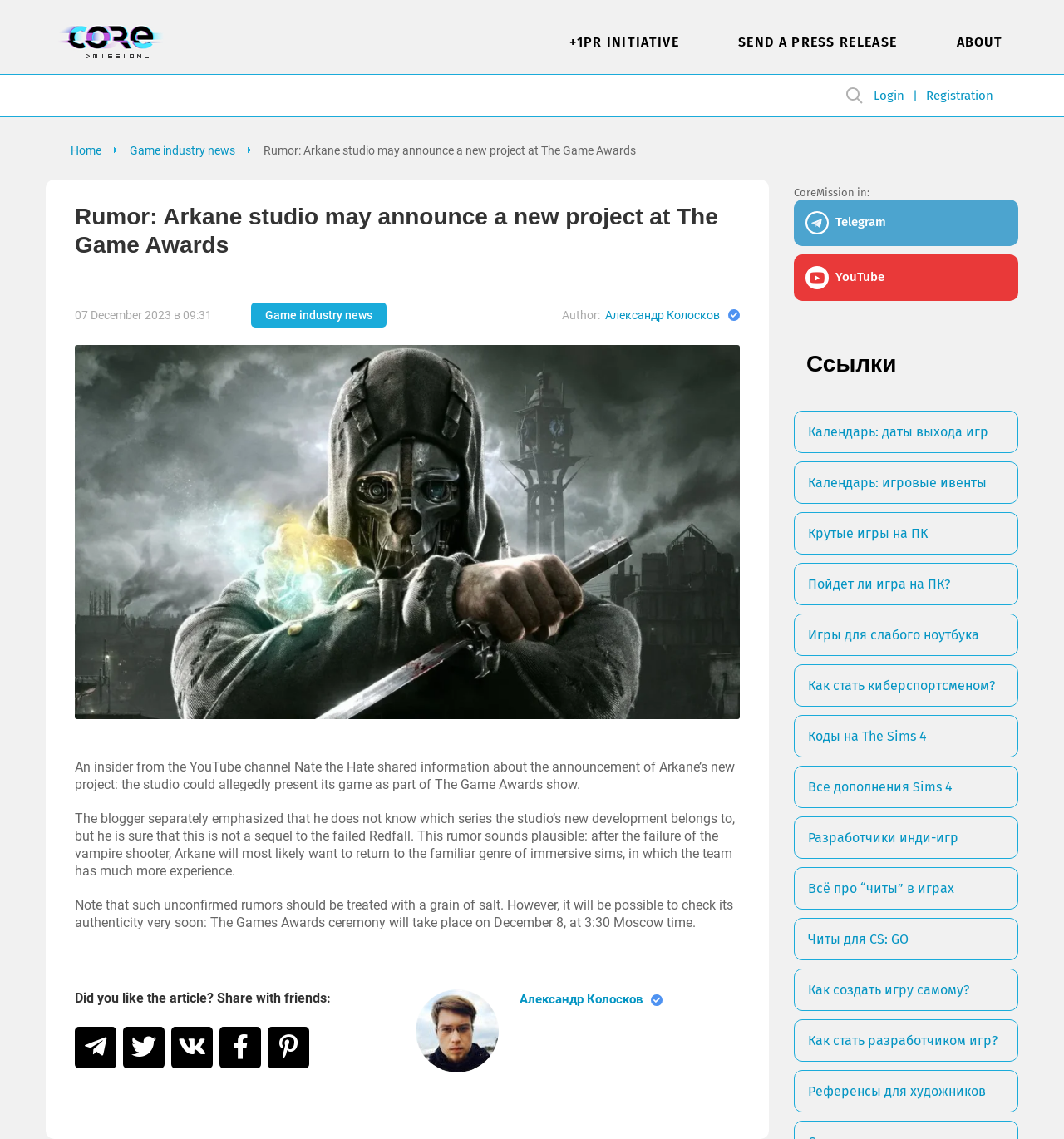Identify the bounding box coordinates necessary to click and complete the given instruction: "Share the article on social media".

[0.07, 0.902, 0.109, 0.938]